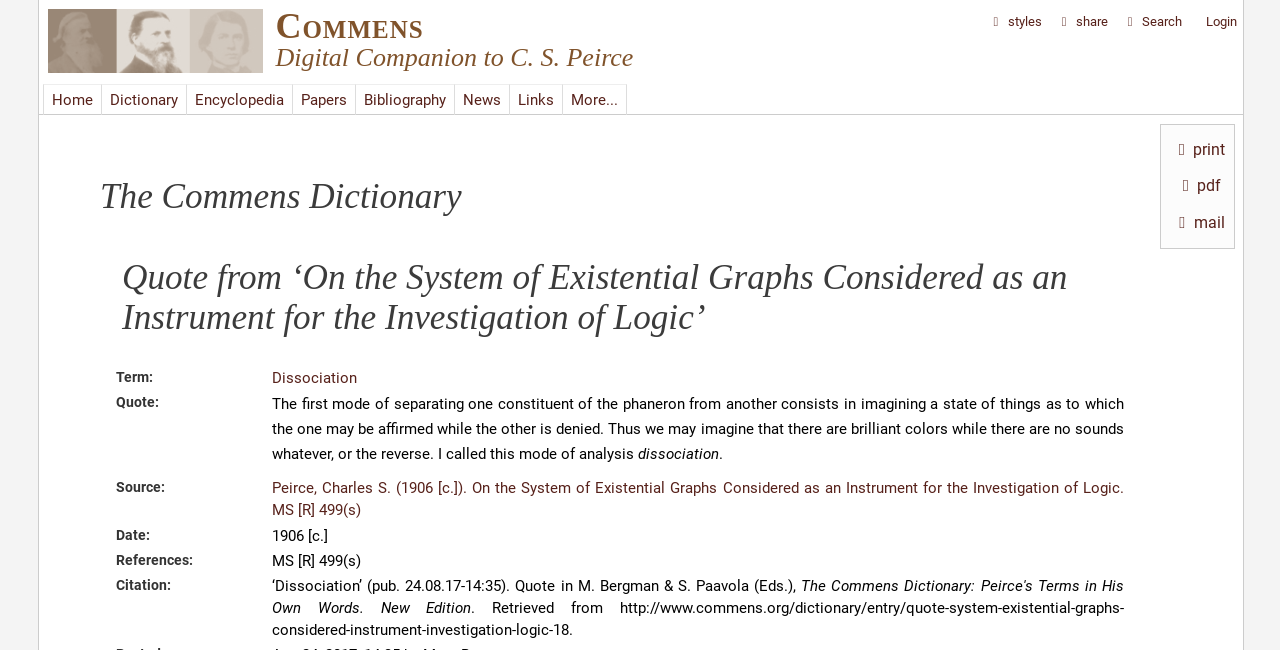Provide a short answer to the following question with just one word or phrase: What is the term being defined?

Dissociation